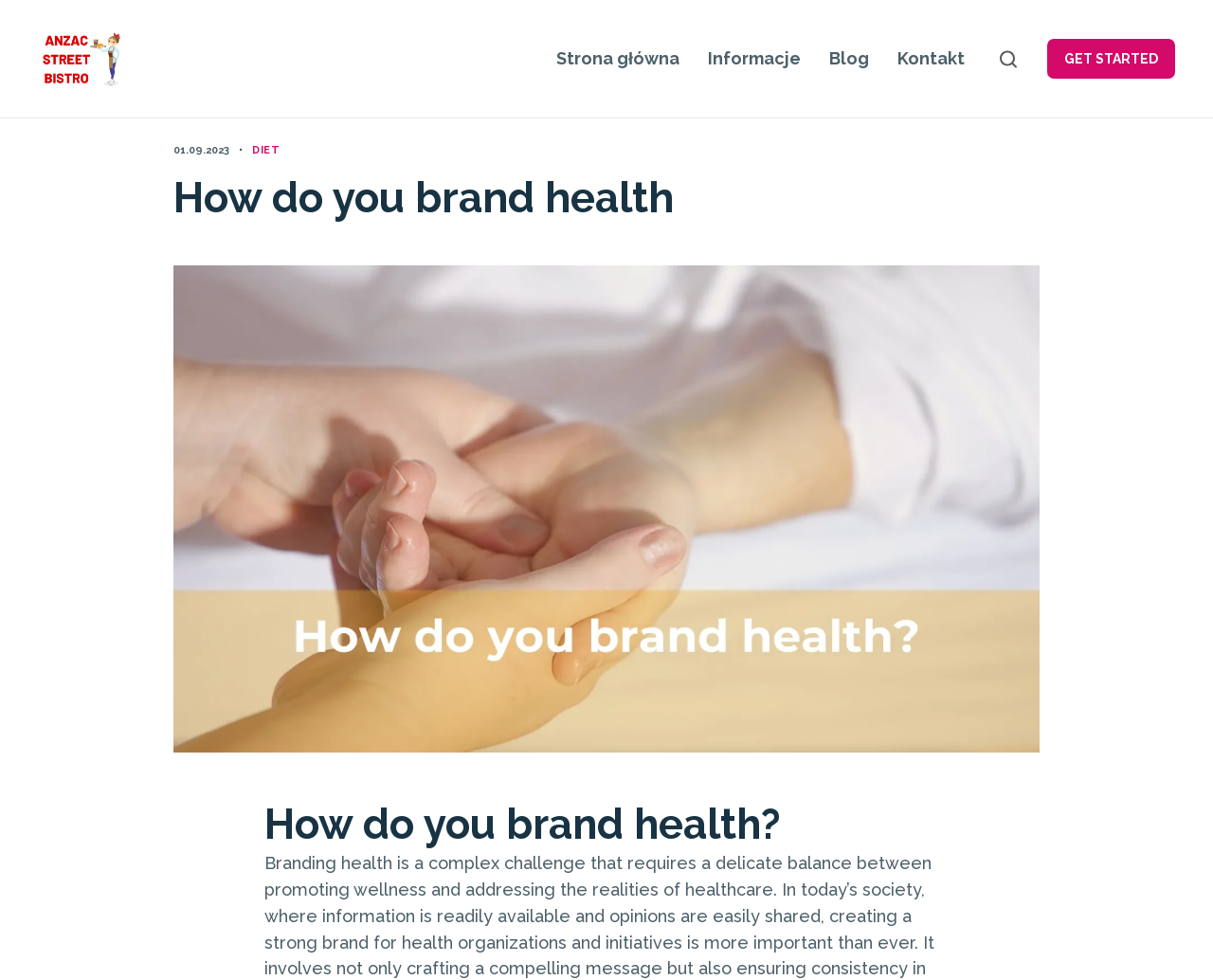What is the category mentioned below the date?
Answer the question based on the image using a single word or a brief phrase.

DIET